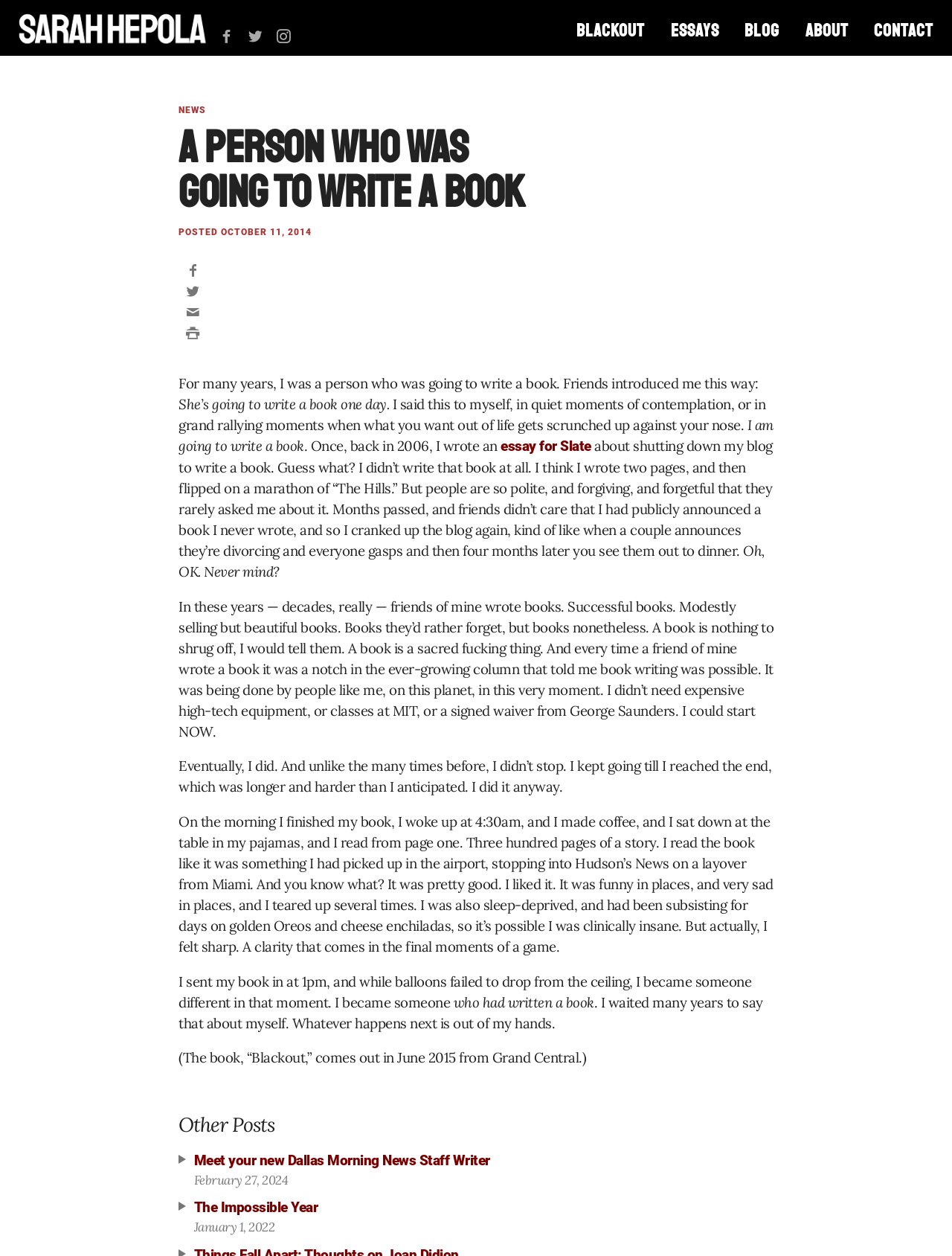Provide a brief response using a word or short phrase to this question:
What is the title of the book mentioned?

Blackout